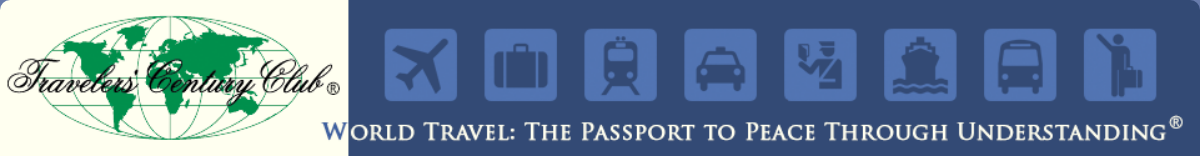Using the information from the screenshot, answer the following question thoroughly:
What modes of transportation are symbolized by the icons?

The caption explains that the icons on the right side of the logo symbolize various modes of transportation, including an airplane, suitcase, train, taxi, cruise ship, and bus, illustrating the diverse experiences associated with global travel.